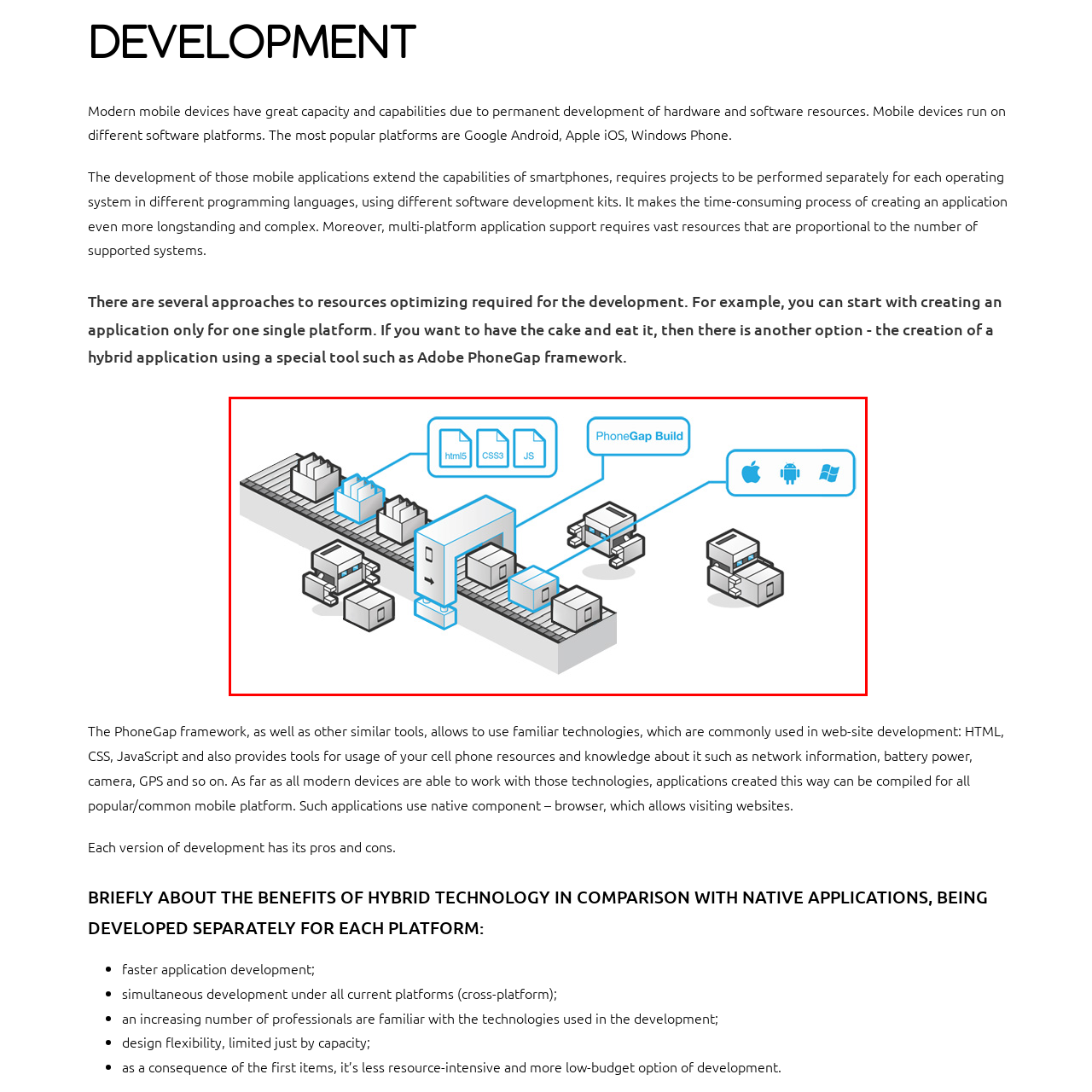Elaborate on the contents of the image marked by the red border.

The image illustrates a conceptual workflow for developing mobile applications using the PhoneGap Build framework. At the center, a processing unit symbolizes the integration point where various components come together. On the left, multiple packages labeled with HTML5, CSS3, and JavaScript represent the familiar web technologies utilized in creating hybrid applications. These packages are depicted moving along a conveyor belt, indicating a streamlined development process.

From the processing unit, arrows extend to various output packages, depicting the cross-platform capabilities of PhoneGap. These packages are designated for iOS, Android, and Windows, showcasing how applications can be compiled for multiple operating systems. The image effectively communicates the efficiency of utilizing hybrid technology, facilitating faster development and broader reach across different mobile platforms.